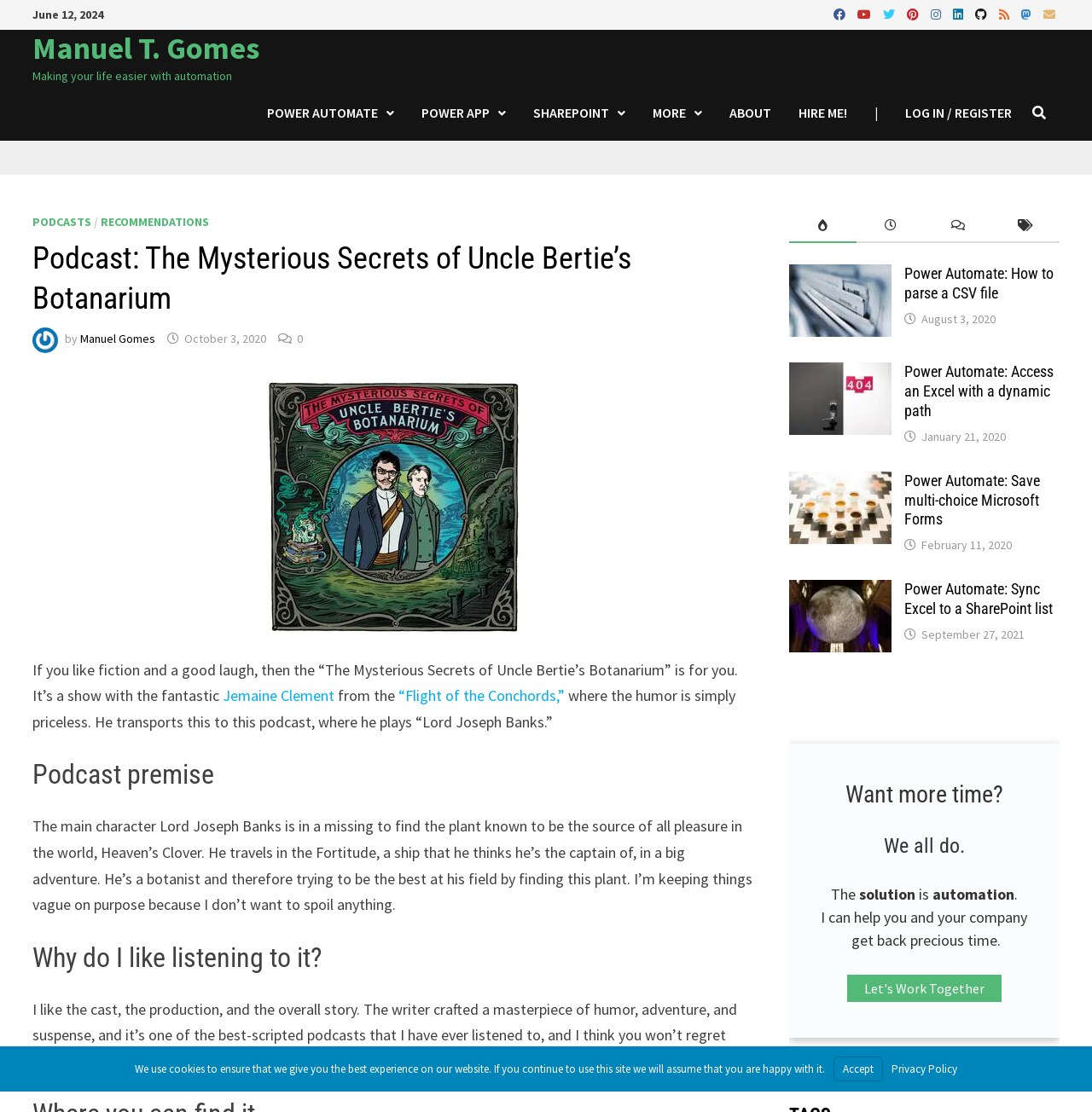Determine the bounding box coordinates for the HTML element mentioned in the following description: "Log In / Register". The coordinates should be a list of four floats ranging from 0 to 1, represented as [left, top, right, bottom].

[0.816, 0.077, 0.939, 0.127]